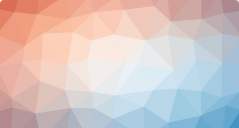Reply to the question with a brief word or phrase: What is the theme of the surrounding content?

Health and wellness